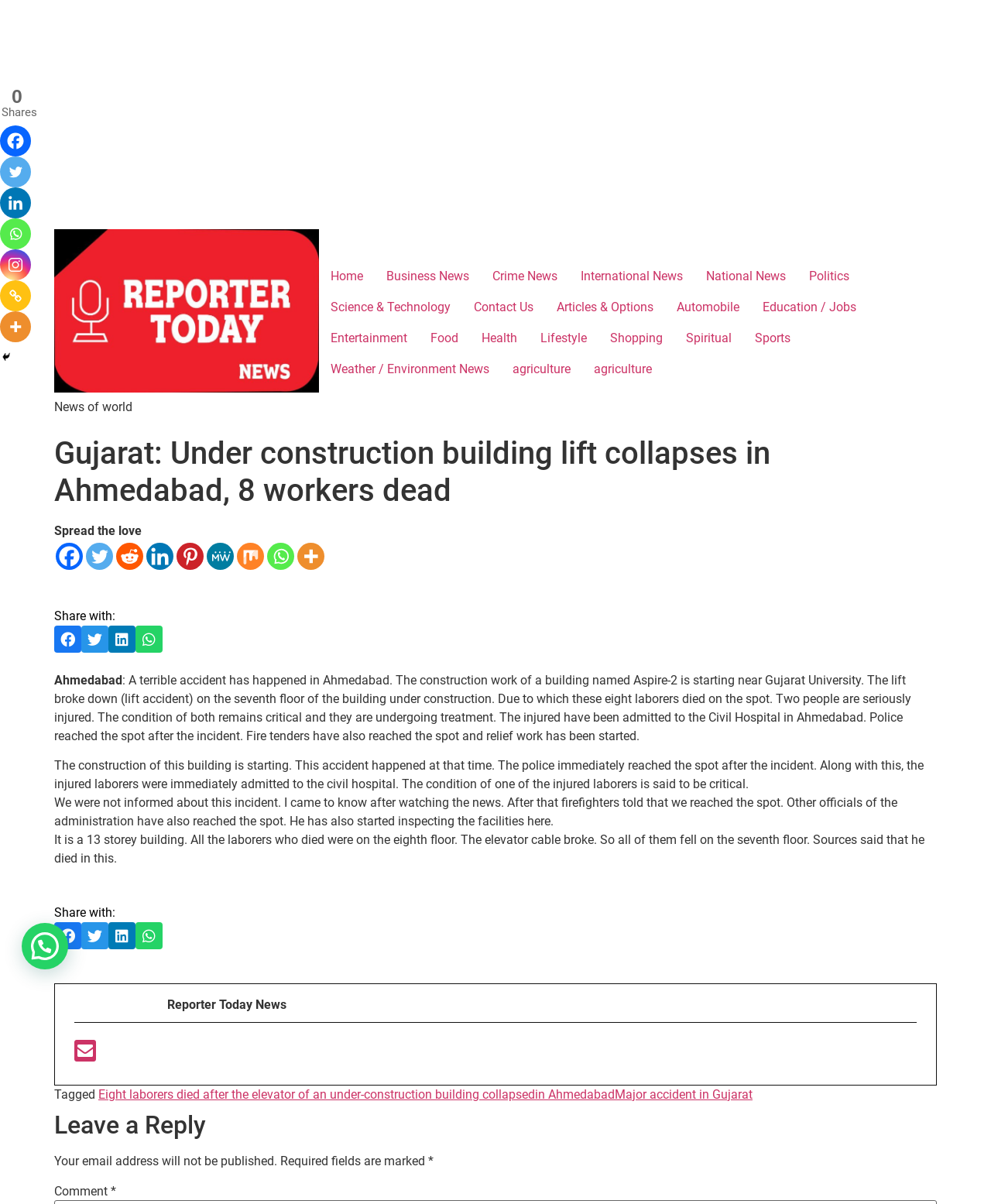Can you find the bounding box coordinates for the UI element given this description: "Lifestyle"? Provide the coordinates as four float numbers between 0 and 1: [left, top, right, bottom].

[0.534, 0.268, 0.604, 0.294]